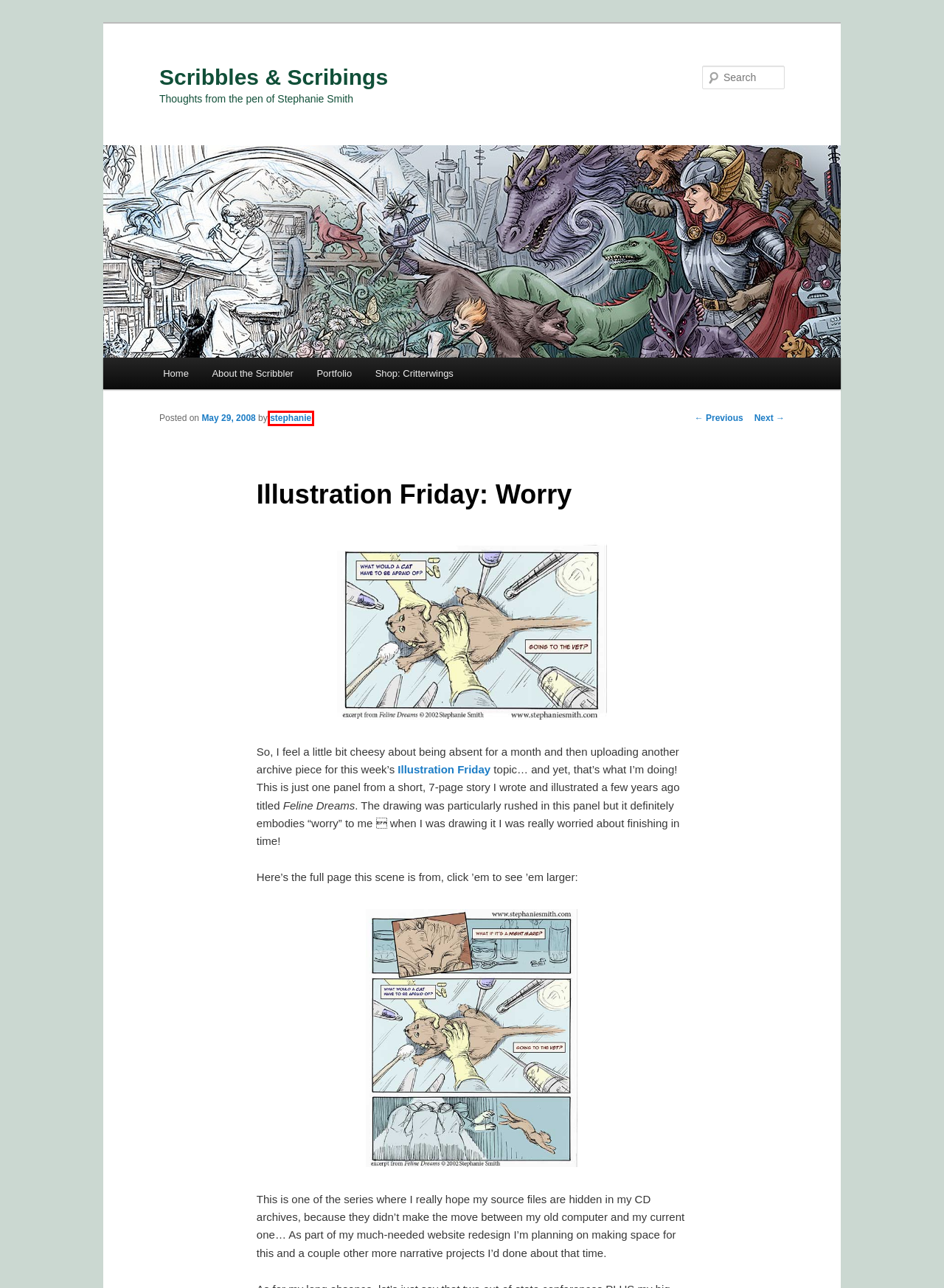Examine the webpage screenshot and identify the UI element enclosed in the red bounding box. Pick the webpage description that most accurately matches the new webpage after clicking the selected element. Here are the candidates:
A. comics | Scribbles & Scribings
B. Illustration Friday: Baby | Scribbles & Scribings
C. Finished drawings | Scribbles & Scribings
D. Scribbles & Scribings | Thoughts from the pen of Stephanie Smith
E. Blog Tool, Publishing Platform, and CMS – WordPress.org
F. The Critterwings Shop: Illustrated gifts and cards
G. stephanie | Scribbles & Scribings
H. Illustration Friday: Primitive | Scribbles & Scribings

G